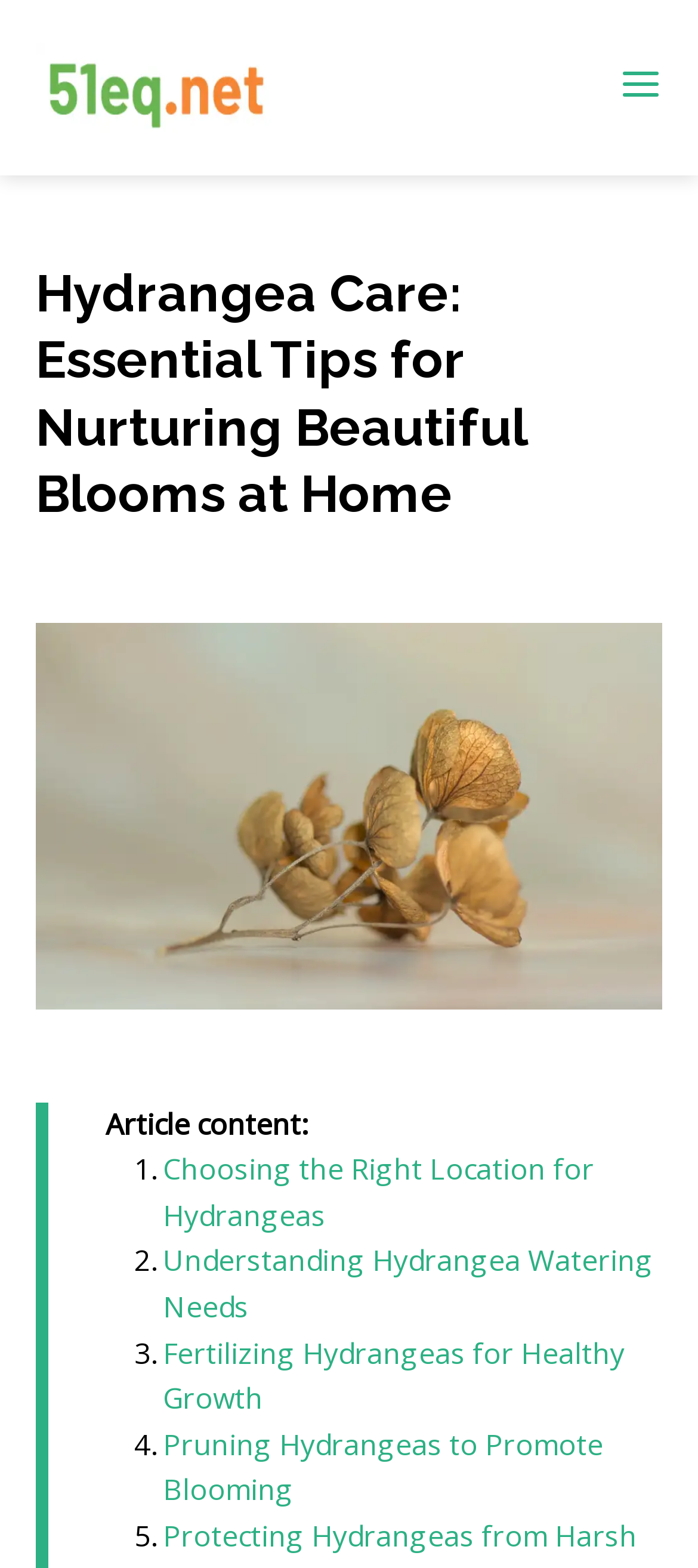Determine the bounding box coordinates for the UI element described. Format the coordinates as (top-left x, top-left y, bottom-right x, bottom-right y) and ensure all values are between 0 and 1. Element description: Understanding Hydrangea Watering Needs

[0.233, 0.792, 0.936, 0.846]